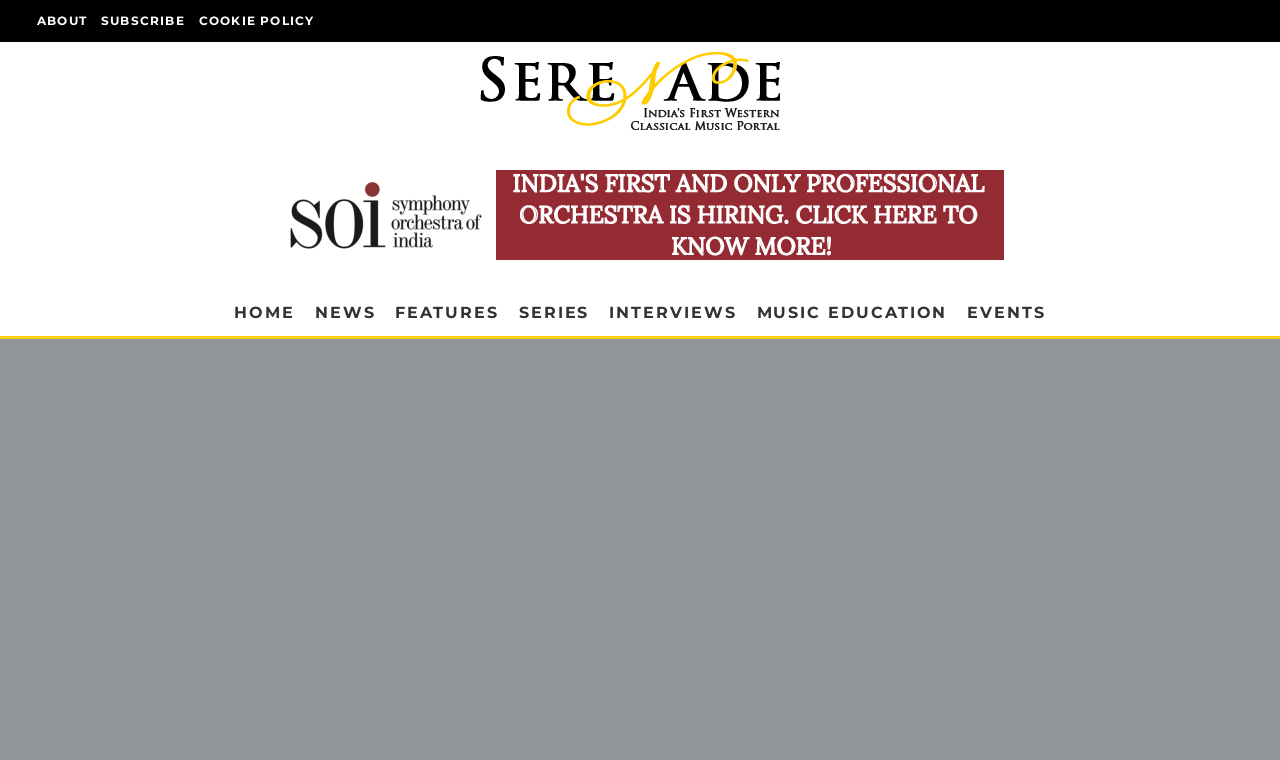What is the purpose of the link 'COOKIE POLICY'?
Respond to the question with a single word or phrase according to the image.

To view cookie policy